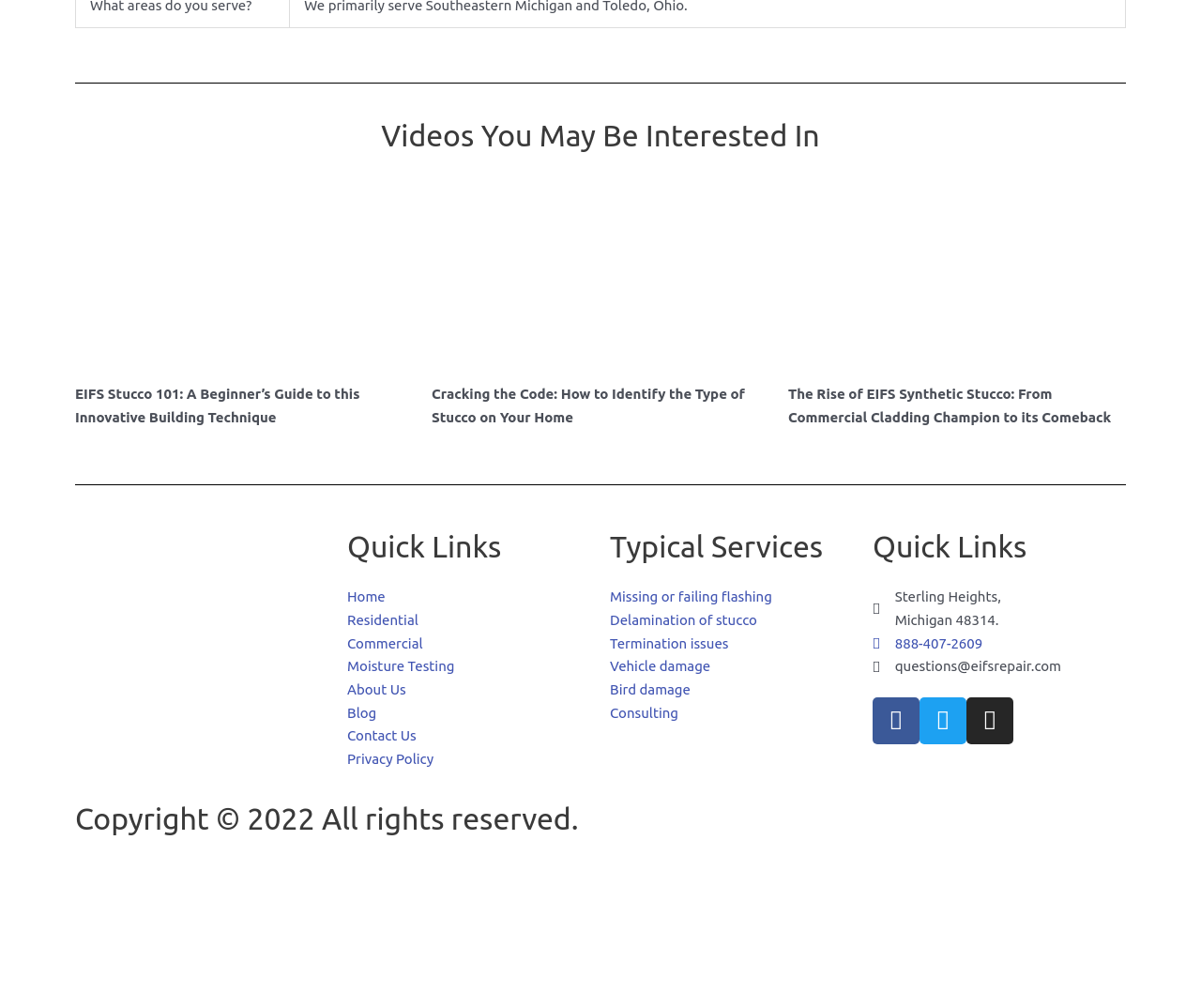Pinpoint the bounding box coordinates of the clickable element to carry out the following instruction: "Click on 'Home'."

[0.289, 0.581, 0.492, 0.604]